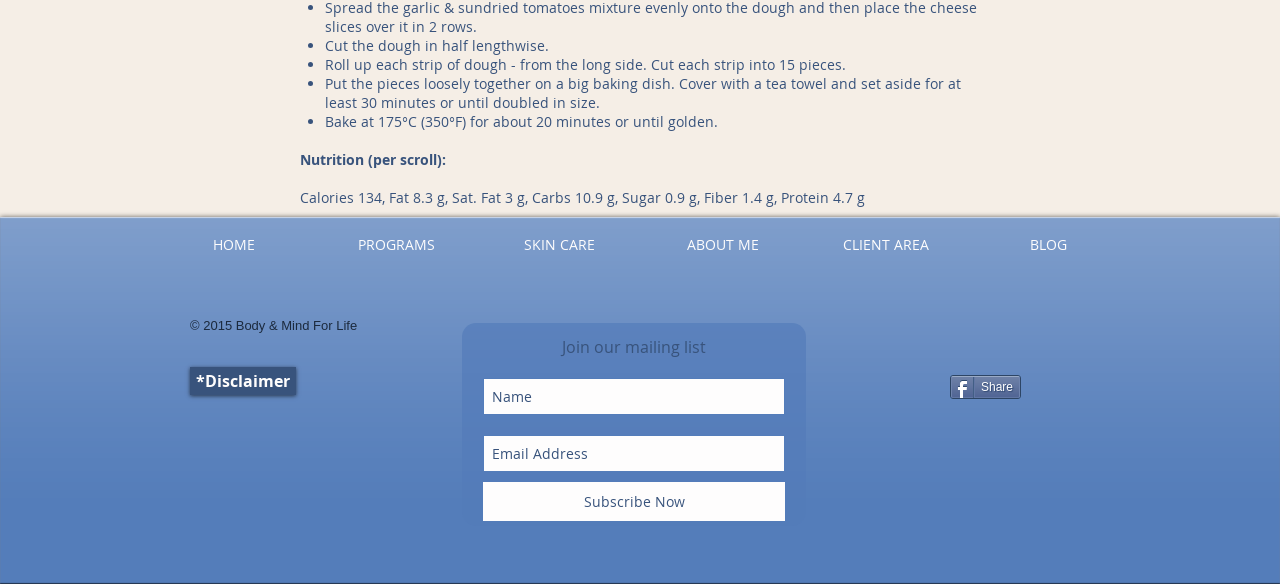What is the temperature for baking?
Using the image as a reference, give an elaborate response to the question.

The baking temperature is mentioned in the fourth bullet point, which is 'Bake at 175°C (350°F) for about 20 minutes or until golden.' This is indicated by the StaticText element with the text 'Bake at 175°C (350°F) for about 20 minutes or until golden.'.